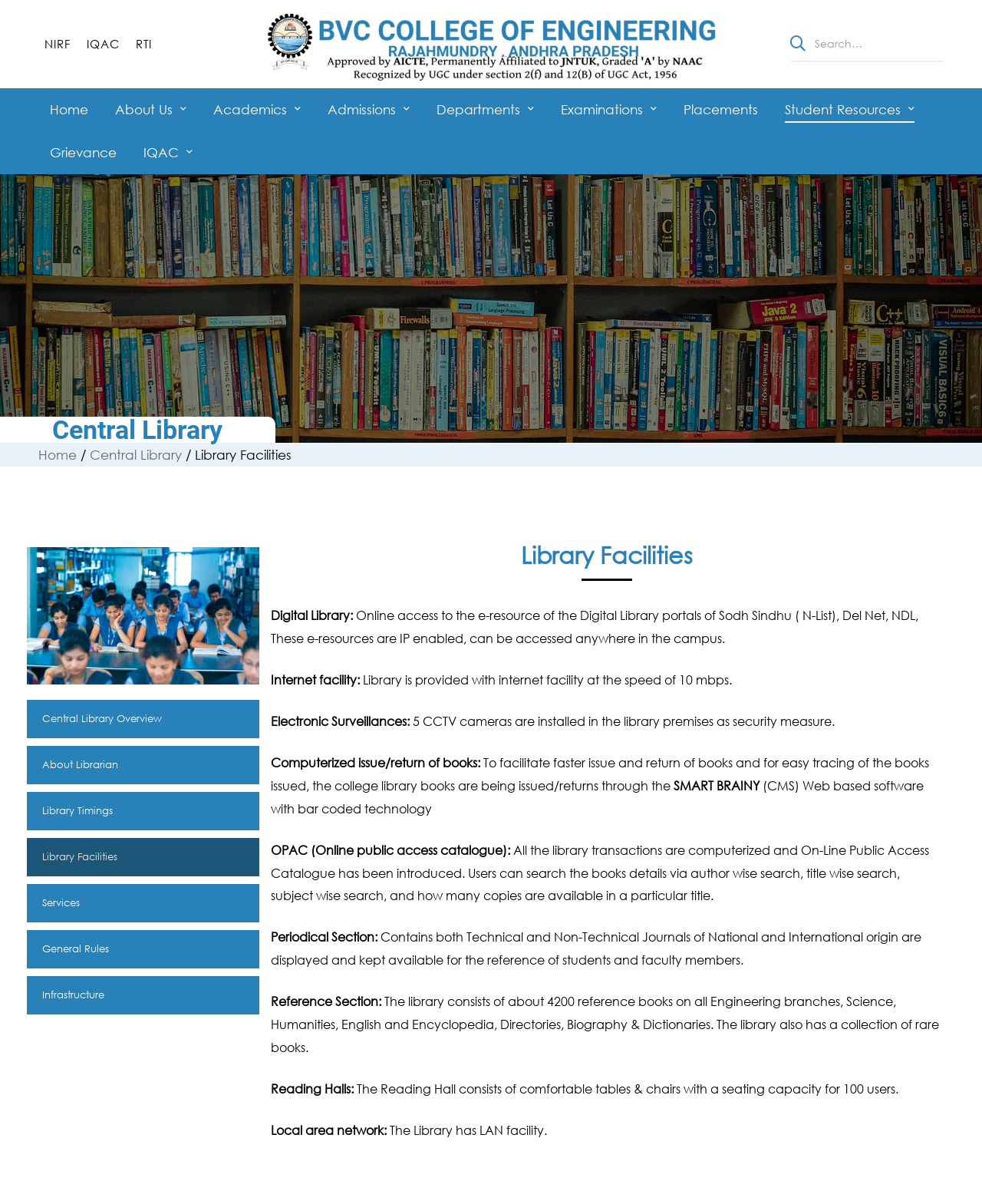Identify the bounding box coordinates for the element you need to click to achieve the following task: "Search for something". Provide the bounding box coordinates as four float numbers between 0 and 1, in the form [left, top, right, bottom].

[0.805, 0.021, 0.961, 0.052]